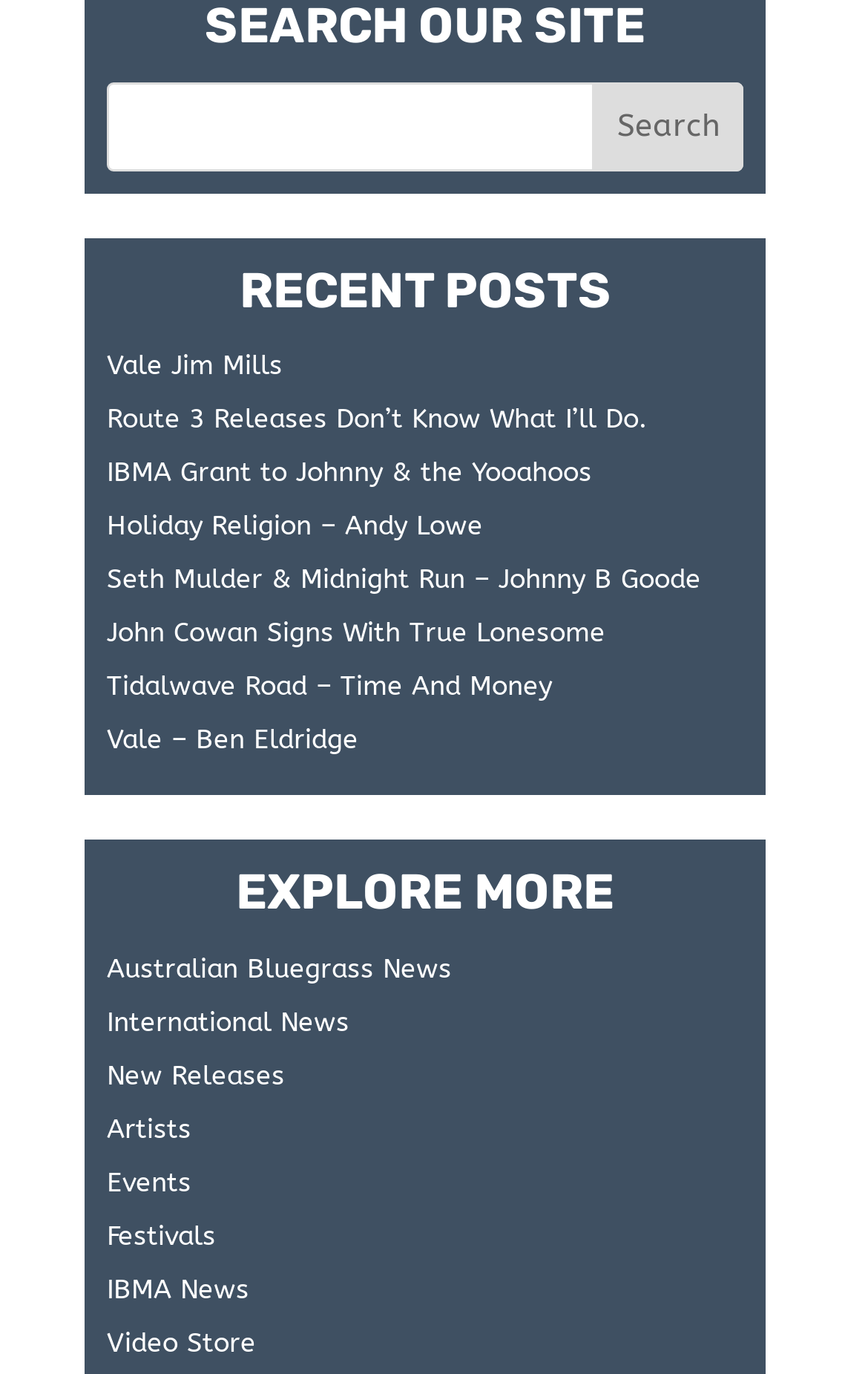Locate the bounding box coordinates of the clickable region necessary to complete the following instruction: "check the Rights link". Provide the coordinates in the format of four float numbers between 0 and 1, i.e., [left, top, right, bottom].

None